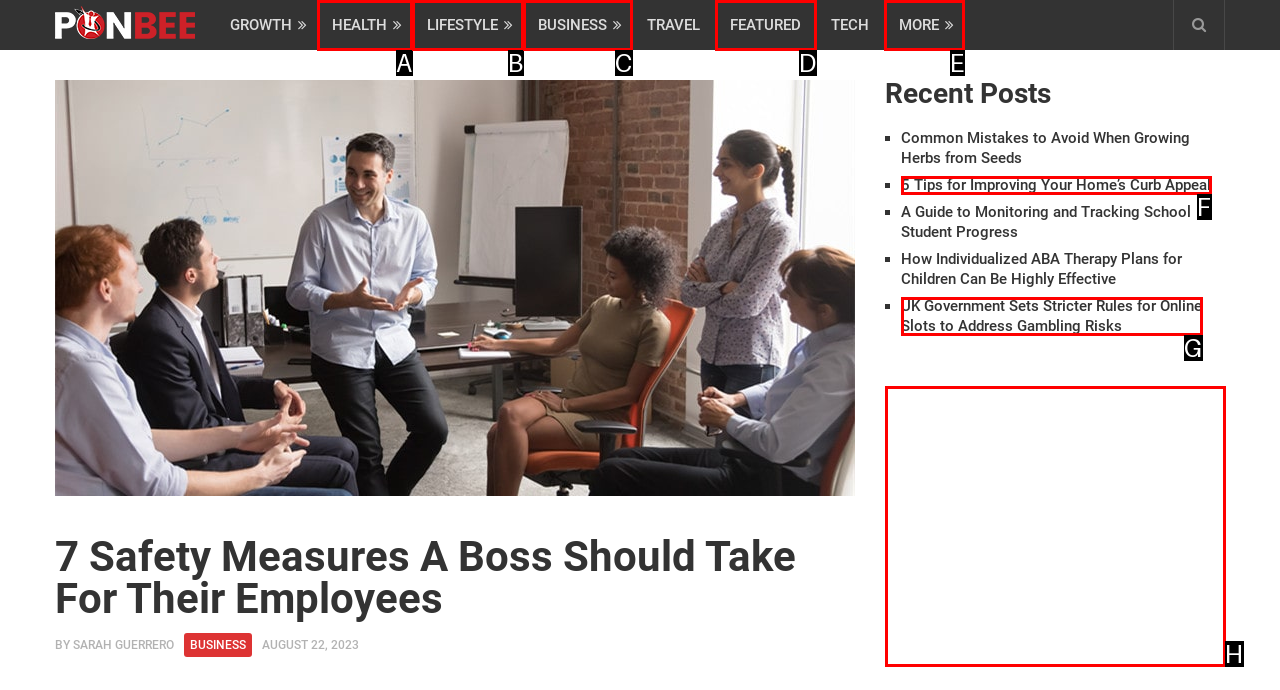Pick the option that corresponds to: aria-label="Advertisement" name="aswift_2" title="Advertisement"
Provide the letter of the correct choice.

H